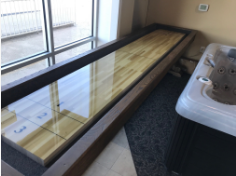Illustrate the image with a detailed and descriptive caption.

The image showcases a beautifully crafted shuffleboard table, highlighting its polished wooden playing surface that reflects light, enhancing its elegant appearance. This table, designed to bring excitement to game rooms, is positioned in a well-lit space, near large windows that allow natural light to flood the area. Adjacent to the shuffleboard table is a modern hot tub, indicating a focus on relaxation and entertainment within the same setting. The combination of the shuffleboard and hot tub suggests an ideal game room experience, making it an enticing addition for anyone looking to create an inviting and recreational atmosphere in their home.